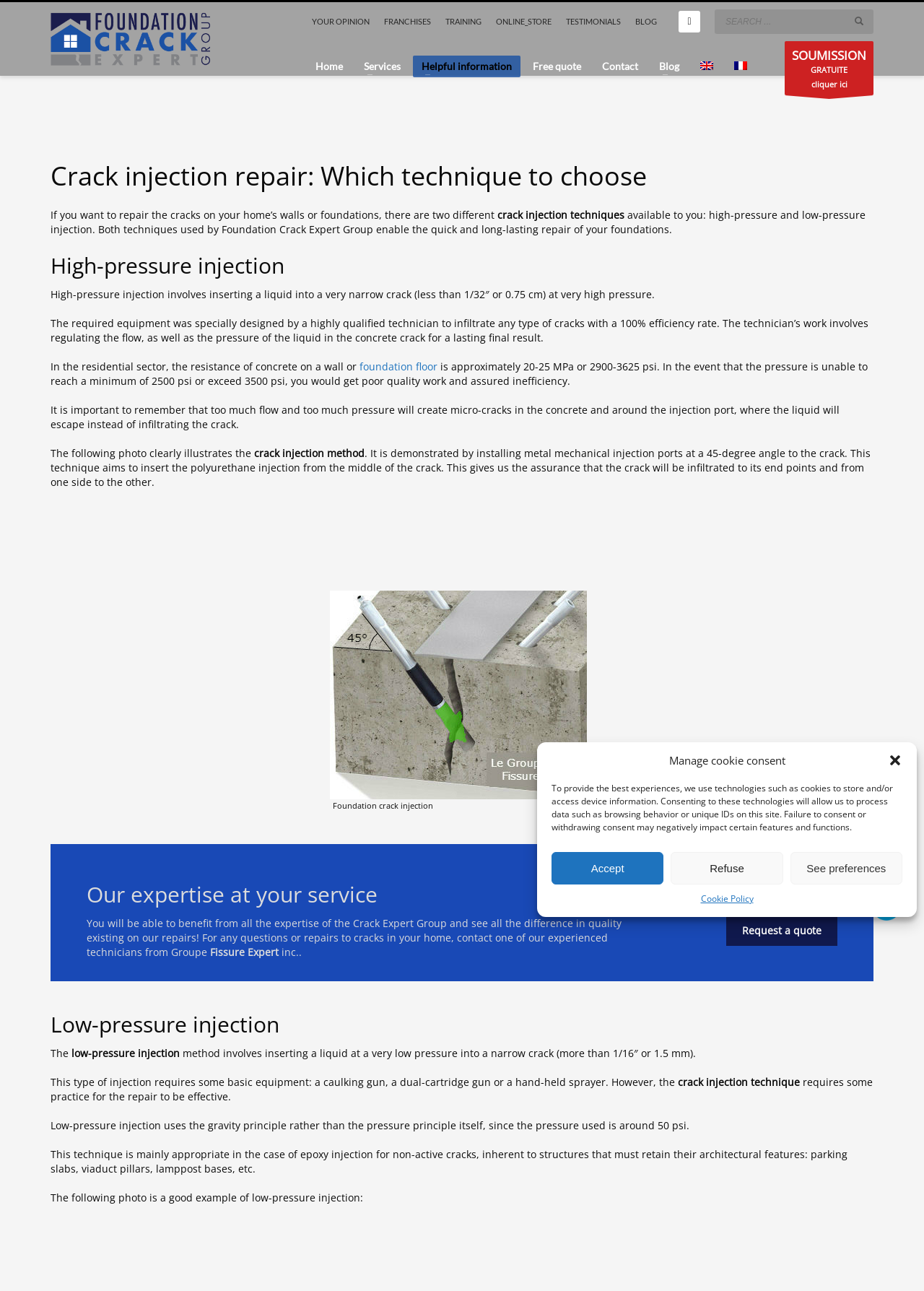Determine the bounding box coordinates of the clickable area required to perform the following instruction: "Click the 'Free quote' link". The coordinates should be represented as four float numbers between 0 and 1: [left, top, right, bottom].

[0.567, 0.044, 0.638, 0.059]